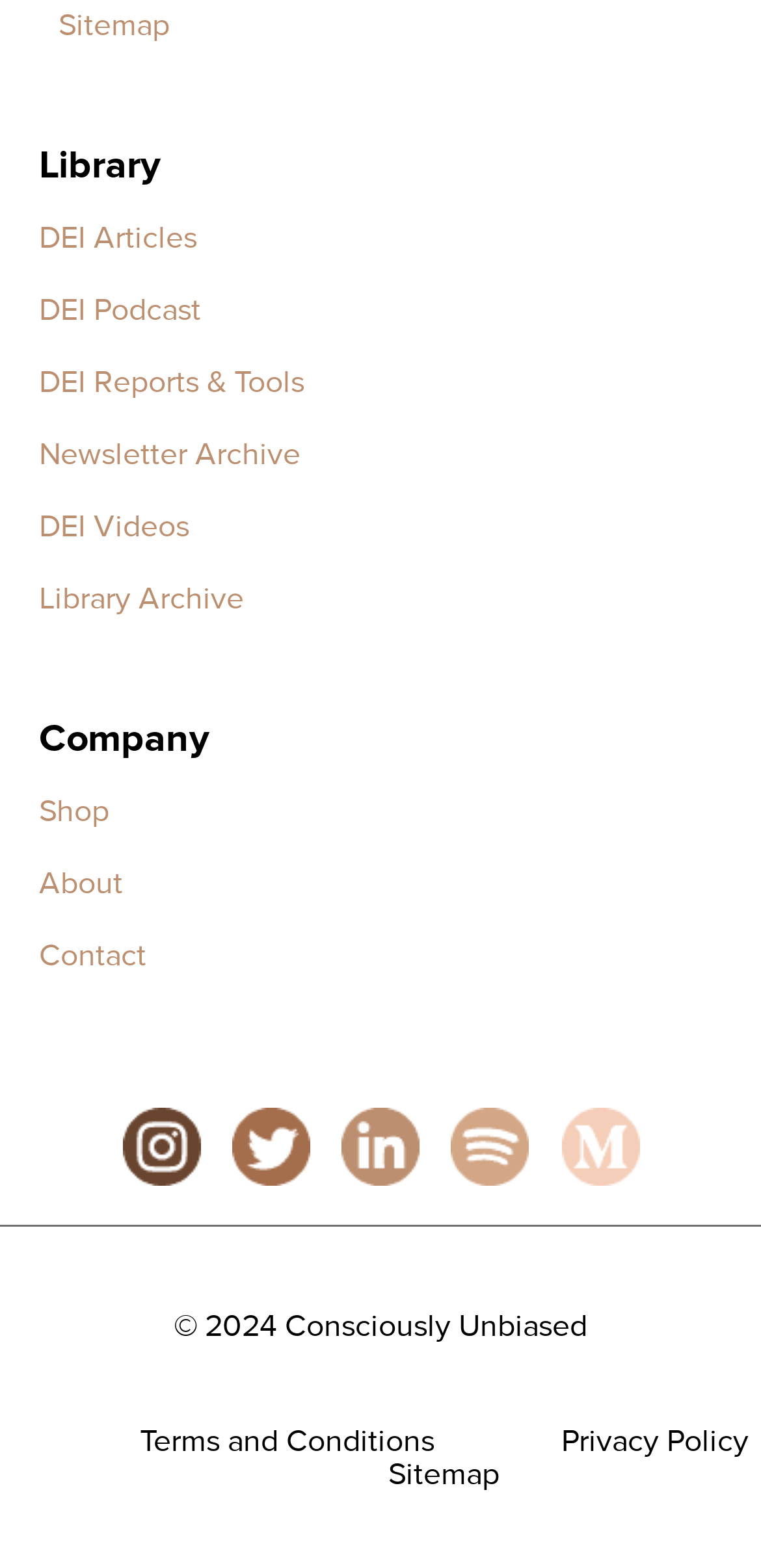What is the name of the company?
Refer to the screenshot and respond with a concise word or phrase.

Consciously Unbiased